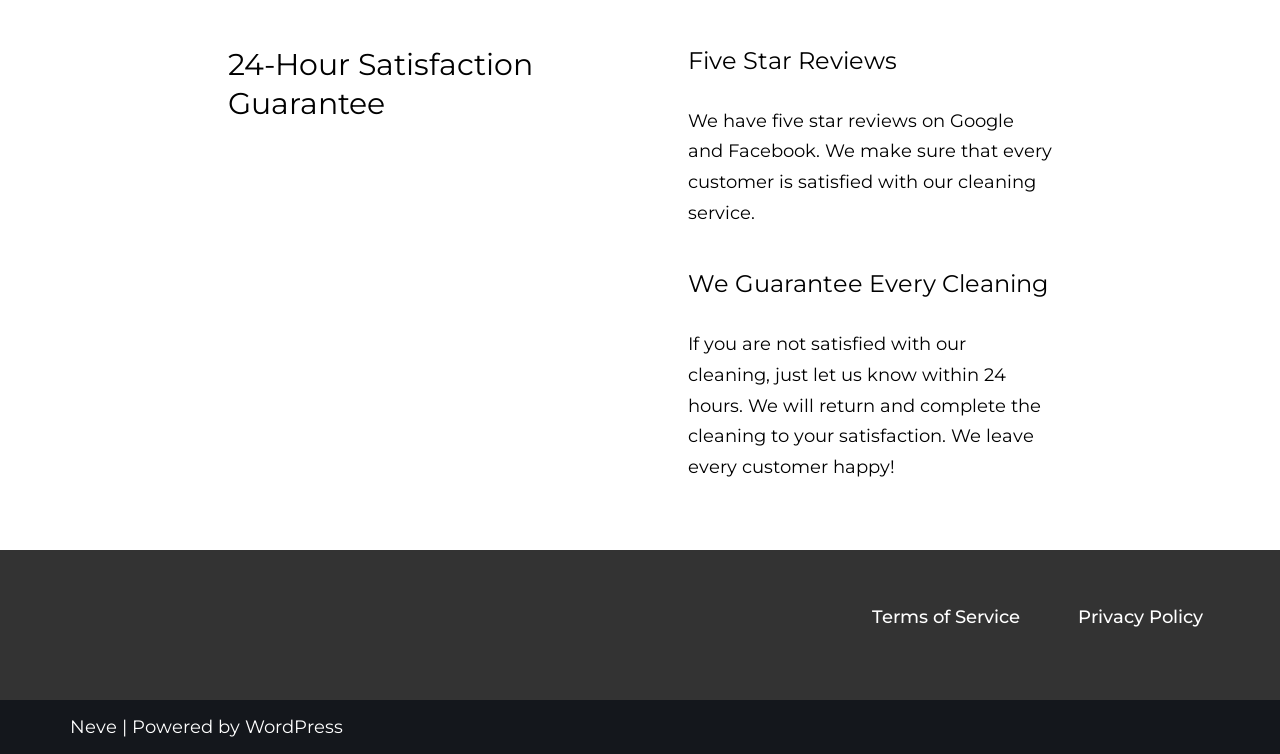What is the guarantee period for customer satisfaction?
Refer to the image and answer the question using a single word or phrase.

24 hours